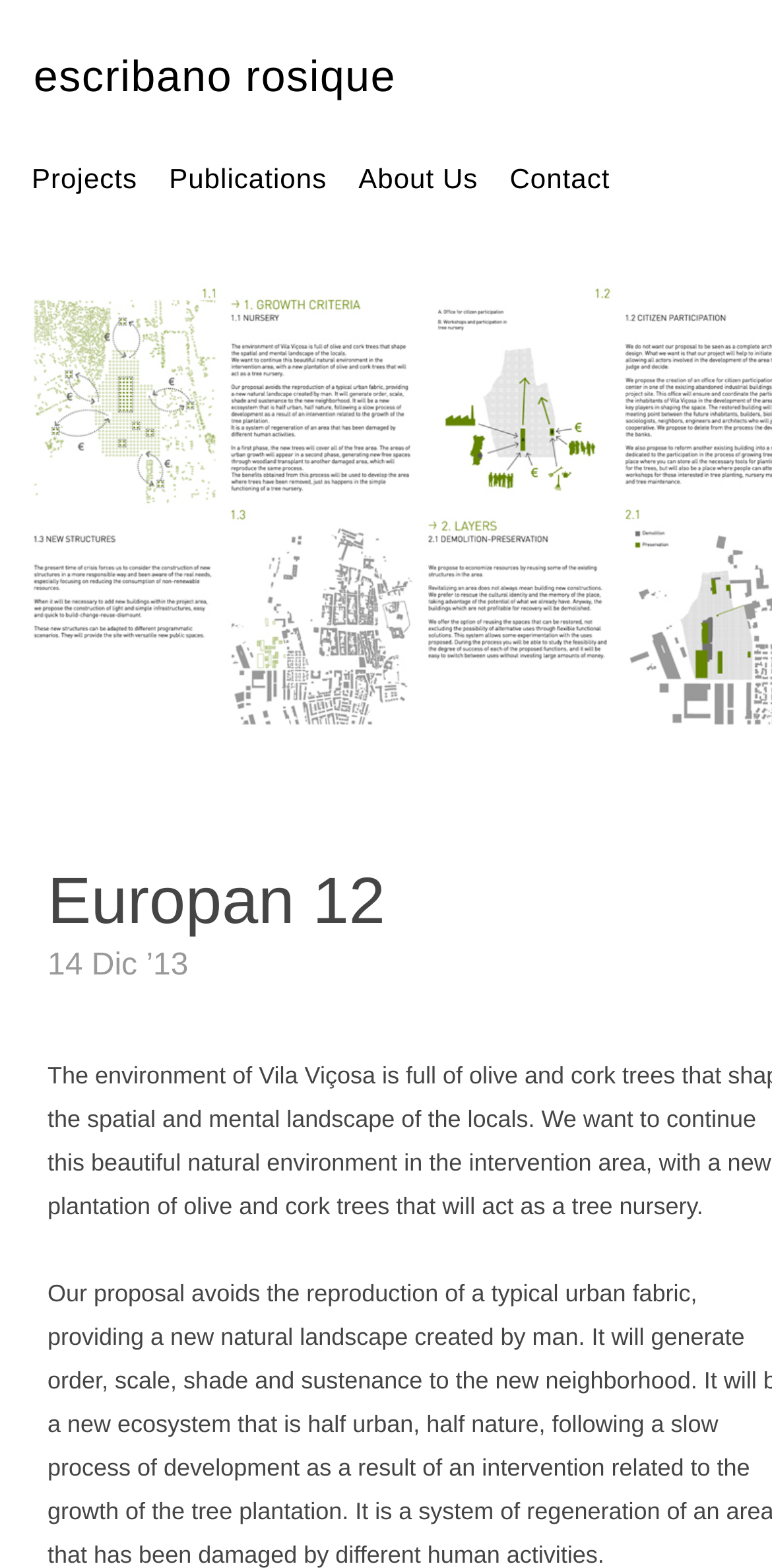Provide the bounding box coordinates for the UI element that is described by this text: "About Us". The coordinates should be in the form of four float numbers between 0 and 1: [left, top, right, bottom].

[0.434, 0.1, 0.65, 0.128]